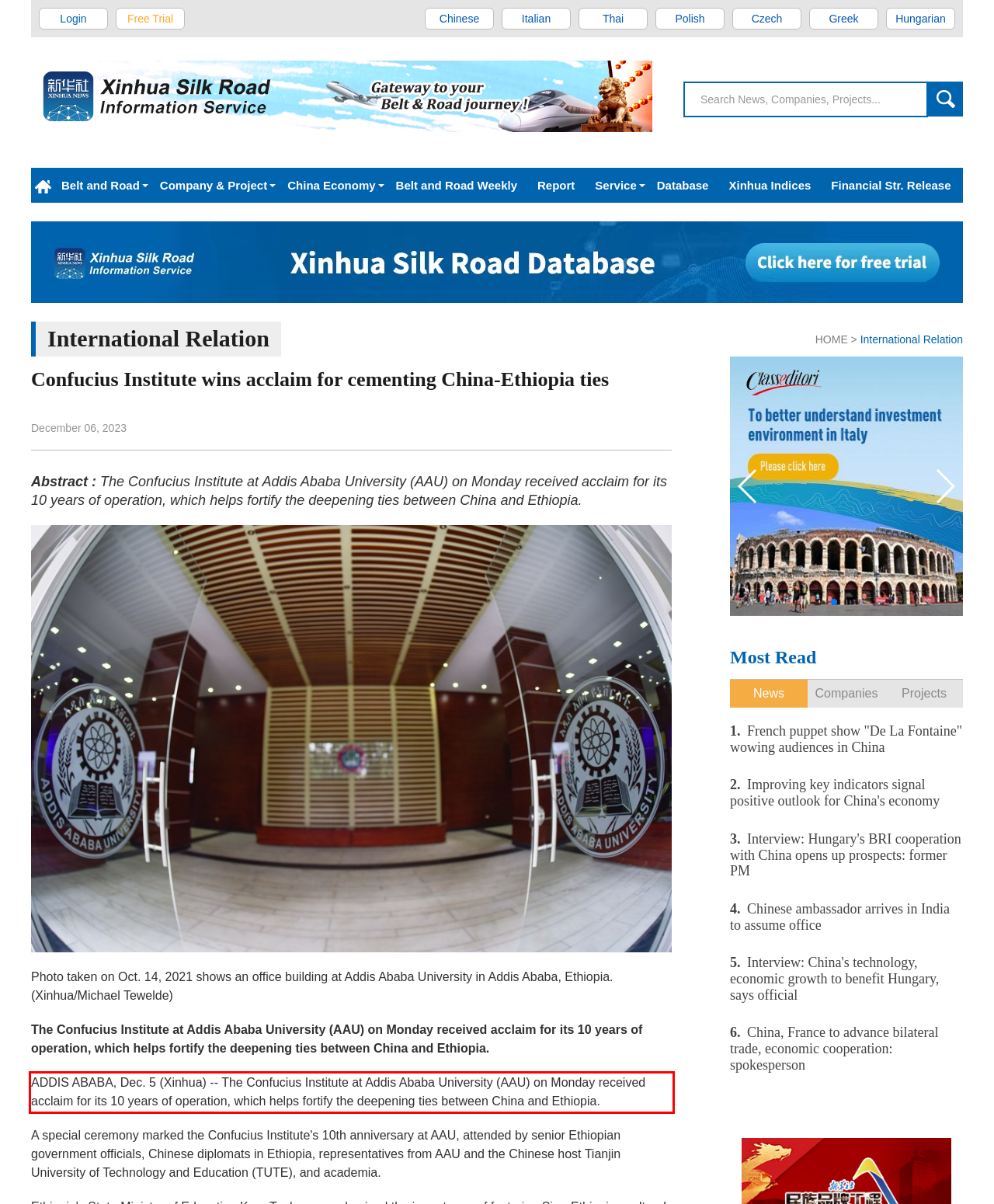You are presented with a screenshot containing a red rectangle. Extract the text found inside this red bounding box.

ADDIS ABABA, Dec. 5 (Xinhua) -- The Confucius Institute at Addis Ababa University (AAU) on Monday received acclaim for its 10 years of operation, which helps fortify the deepening ties between China and Ethiopia.